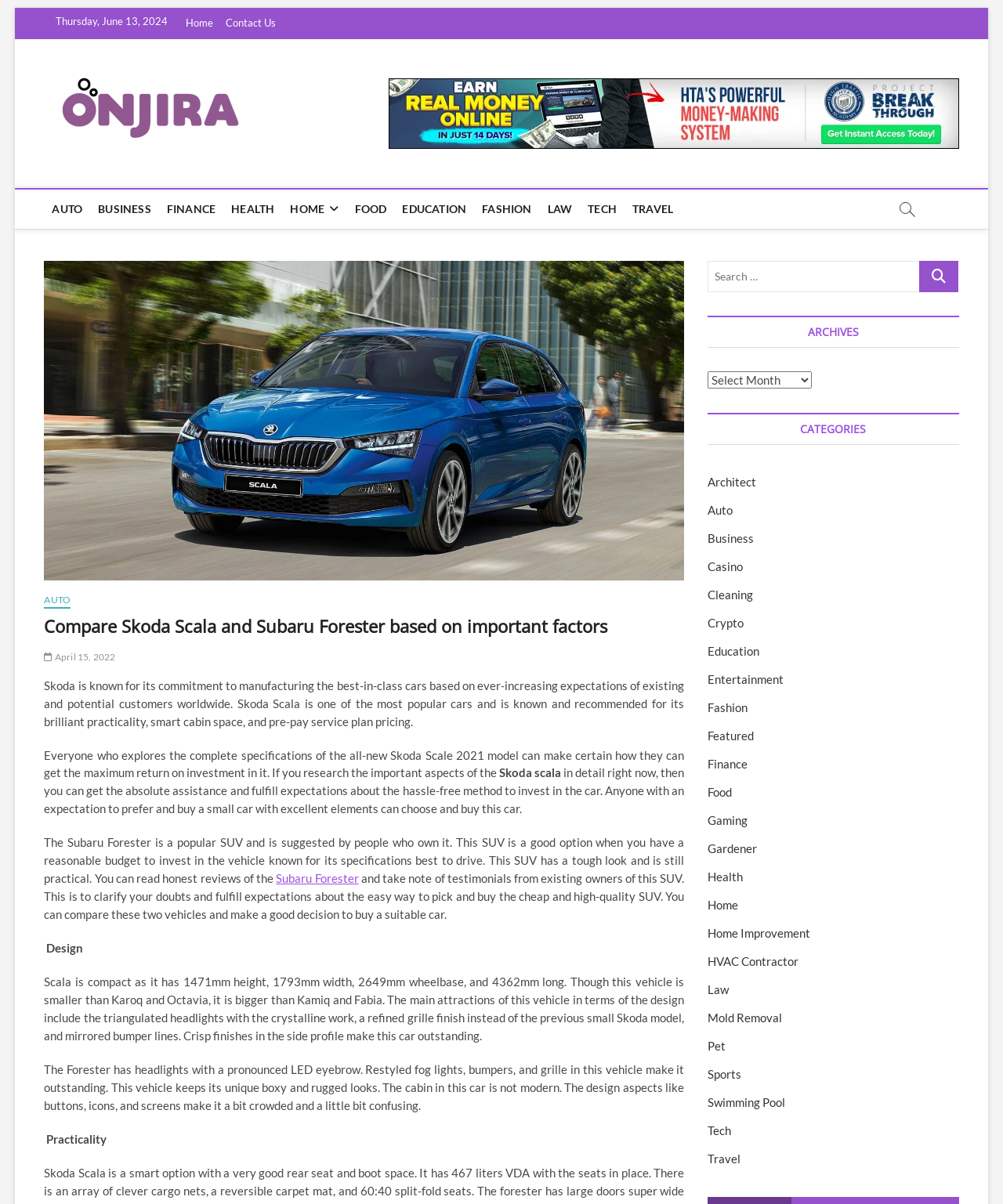Kindly provide the bounding box coordinates of the section you need to click on to fulfill the given instruction: "Click on the 'Subaru Forester' link".

[0.275, 0.724, 0.358, 0.735]